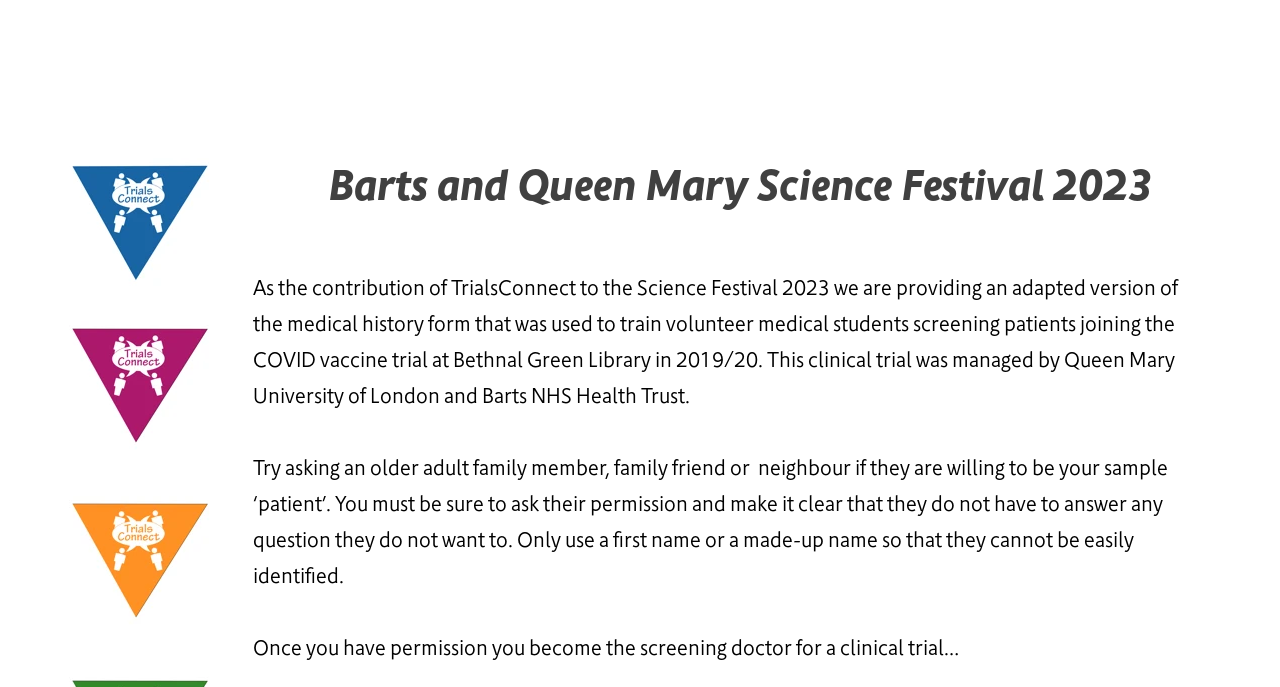Describe every aspect of the webpage in a detailed manner.

The webpage is about the TrialsConnect materials for the Science Festival 2023, specifically focusing on the contribution of TrialsConnect to the festival. 

At the top-left corner, there is a small, non-descriptive text element. Below it, there are three images aligned horizontally, taking up a significant portion of the top section of the page. 

The main content of the page starts with a heading that reads "Barts and Queen Mary Science Festival 2023", which is positioned near the top-center of the page. 

Below the heading, there is a paragraph of text that explains the context of the medical history form provided on the page. This text block is relatively long and takes up a significant portion of the page. 

Further down, there is another paragraph of text that provides instructions on how to use the medical history form, including asking an older adult for permission and ensuring their anonymity. 

Finally, at the bottom of the page, there is a short sentence that continues the instructions, stating that once permission is obtained, the user becomes the screening doctor for a clinical trial.